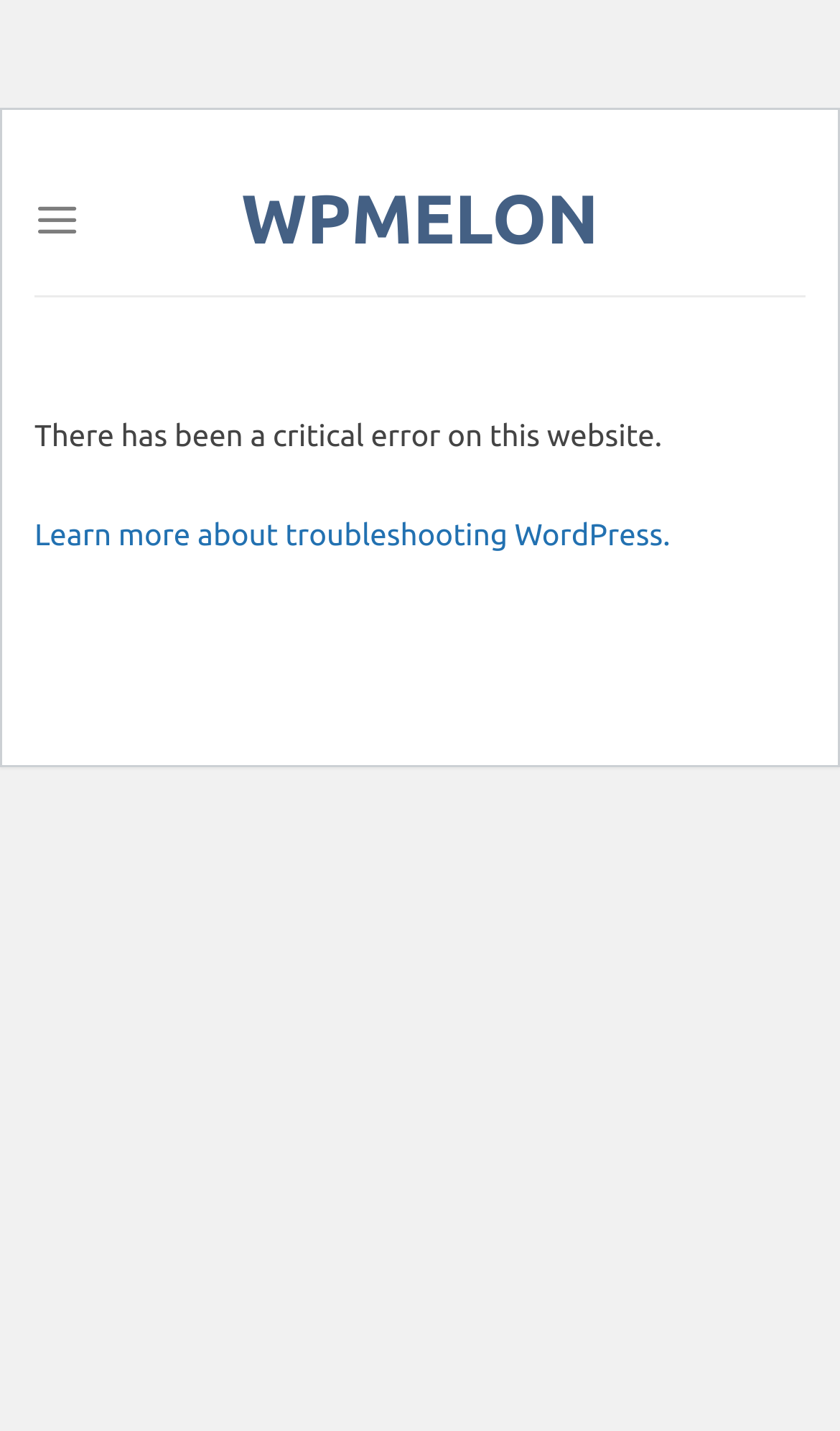Given the description: "Learn more about troubleshooting WordPress.", determine the bounding box coordinates of the UI element. The coordinates should be formatted as four float numbers between 0 and 1, [left, top, right, bottom].

[0.041, 0.361, 0.798, 0.386]